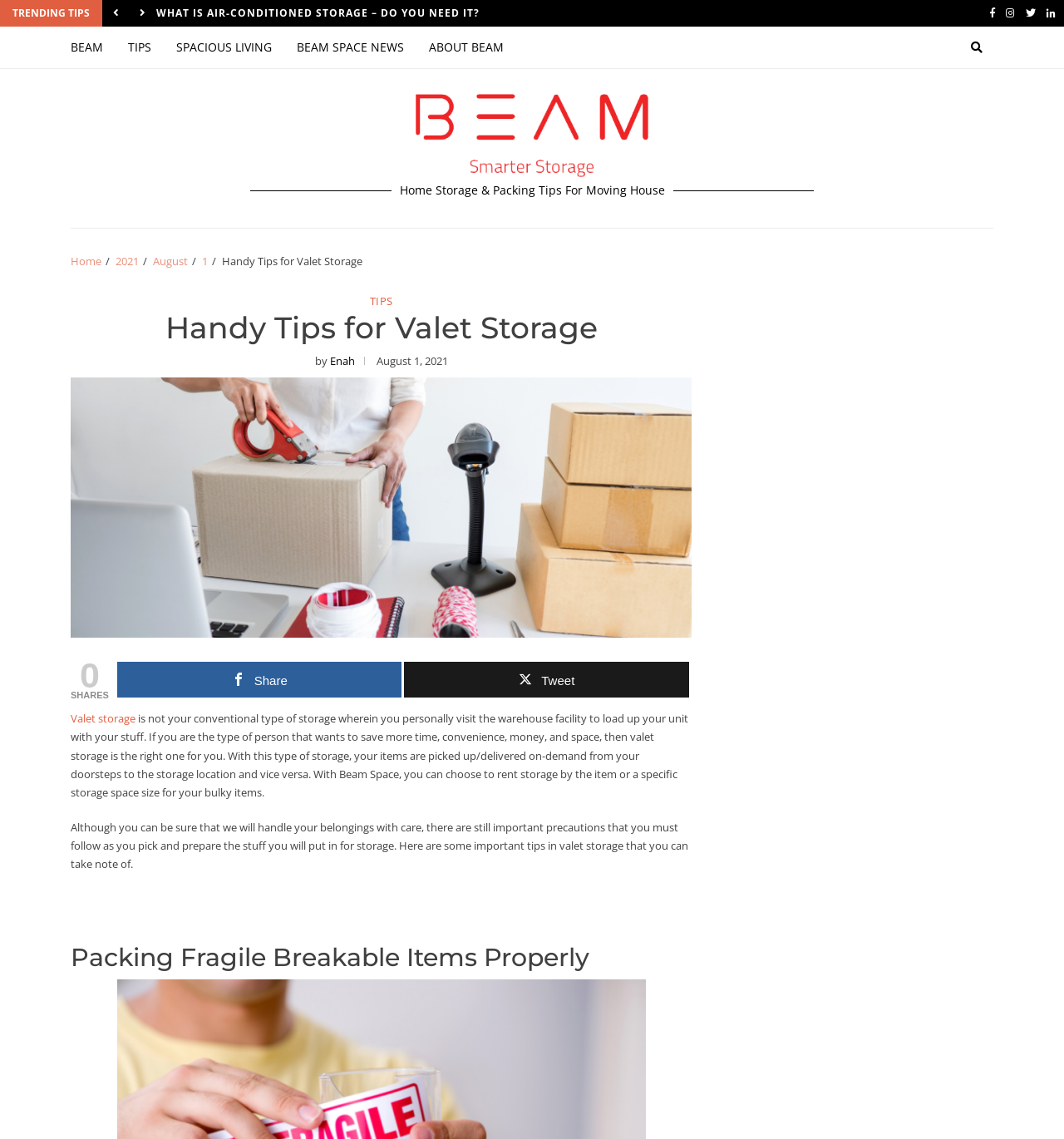Please identify the bounding box coordinates of the area that needs to be clicked to follow this instruction: "Read about Handy Tips for Valet Storage".

[0.209, 0.223, 0.341, 0.236]